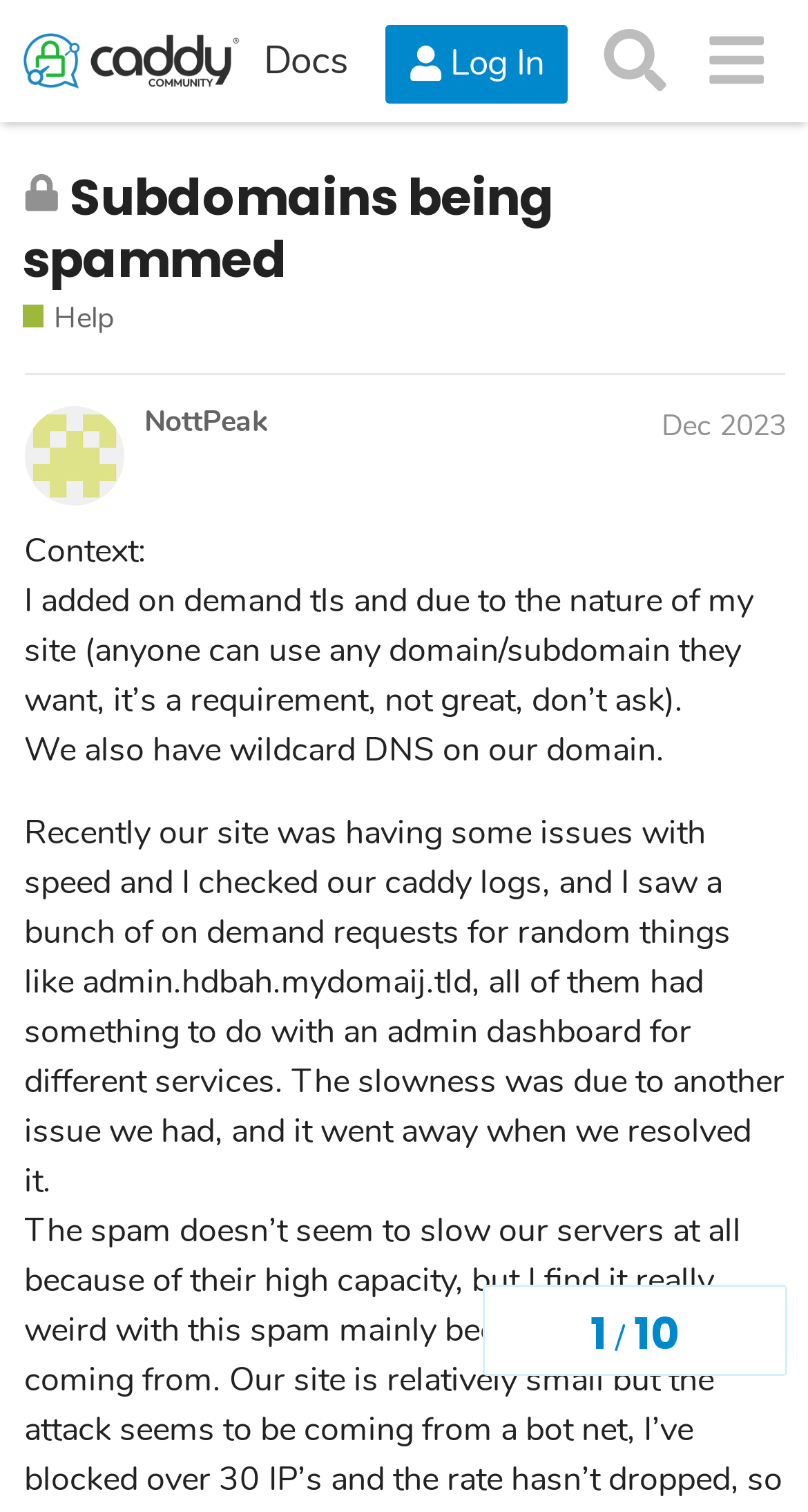Please find the bounding box for the following UI element description. Provide the coordinates in (top-left x, top-left y, bottom-right x, bottom-right y) format, with values between 0 and 1: aria-label="Open Menu"

None